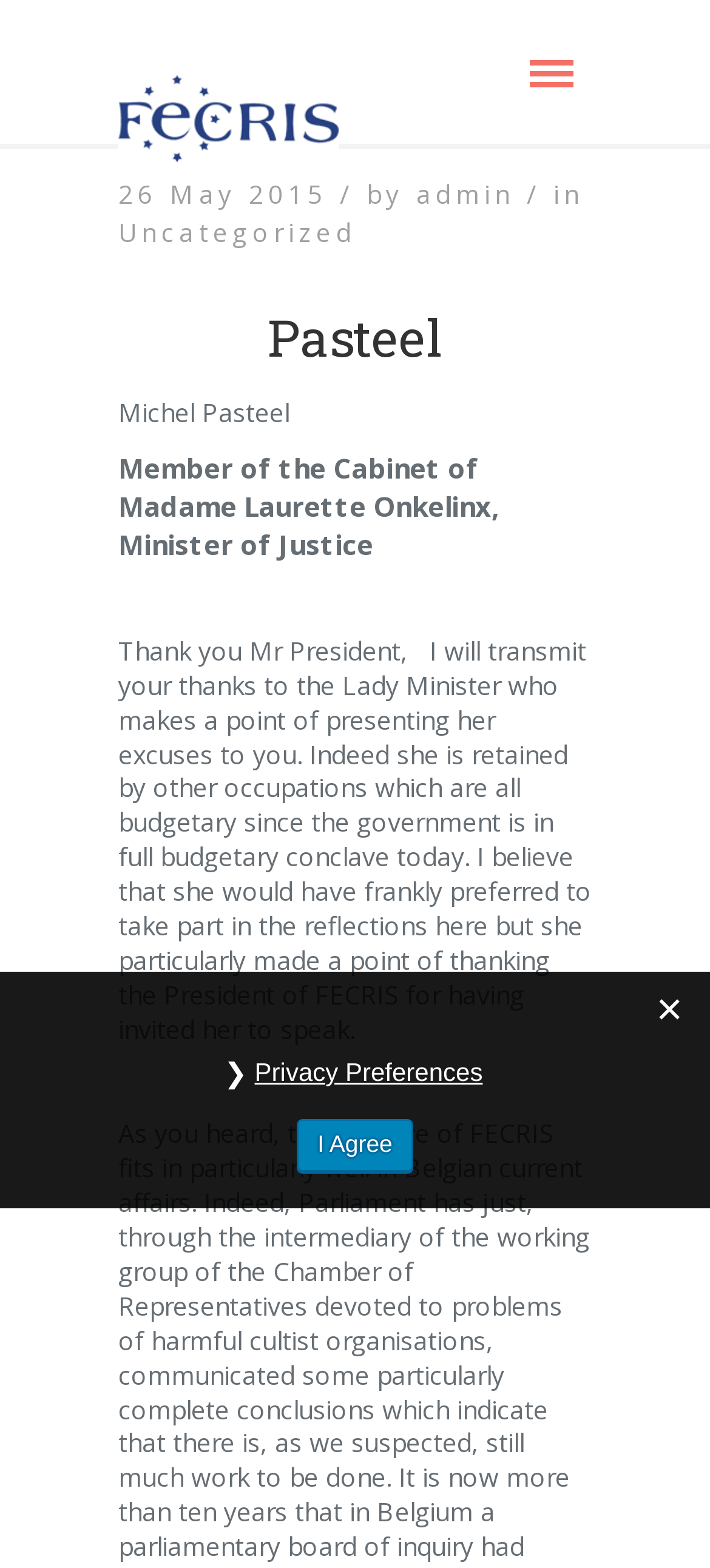What is the occupation of Madame Laurette Onkelinx?
Look at the webpage screenshot and answer the question with a detailed explanation.

I found the answer by looking at the StaticText element with the text 'Member of the Cabinet of Madame Laurette Onkelinx, Minister of Justice' which is located at [0.167, 0.287, 0.703, 0.359]. This text indicates that Madame Laurette Onkelinx is the Minister of Justice.